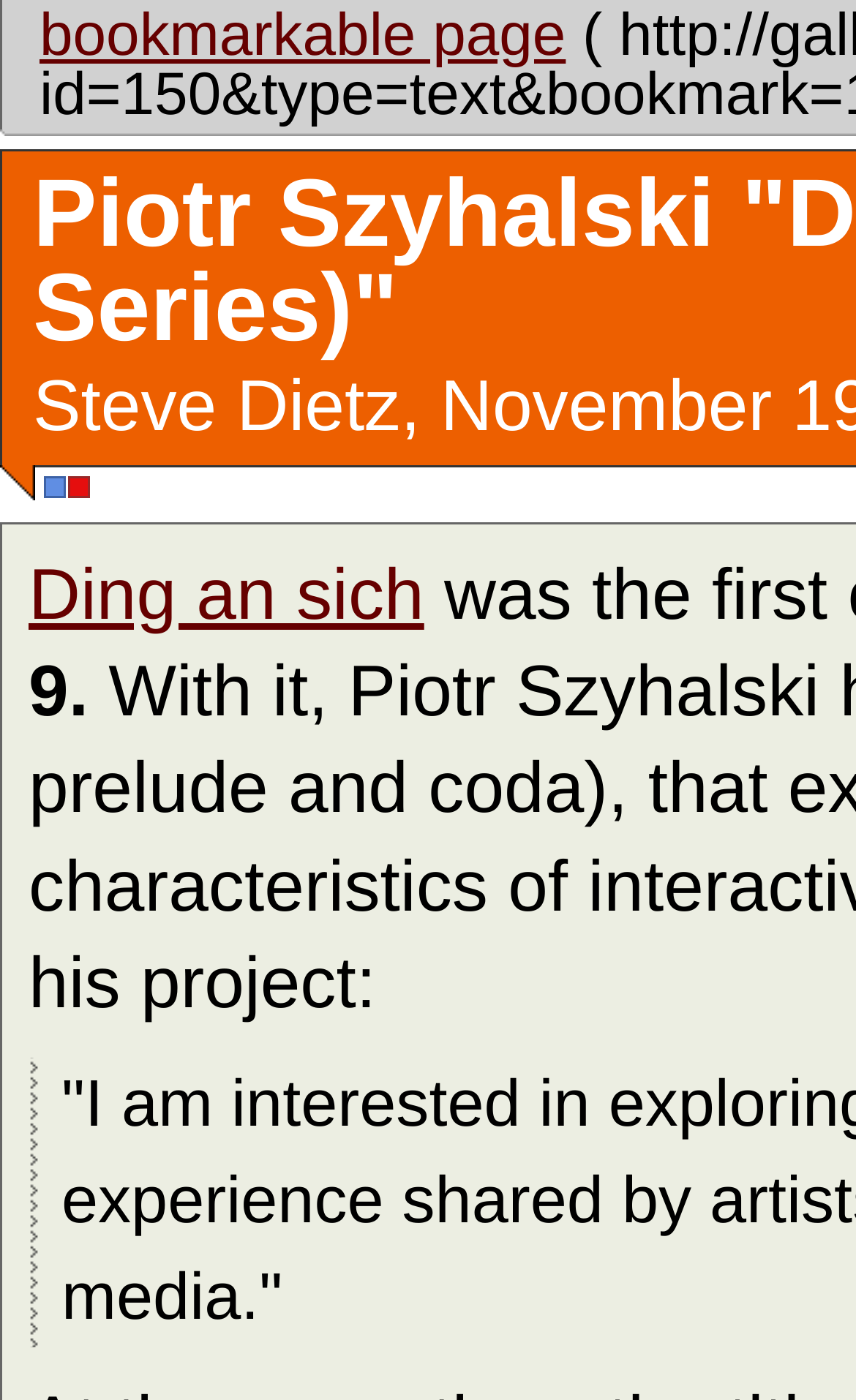Based on the provided description, "bookmarkable page", find the bounding box of the corresponding UI element in the screenshot.

[0.046, 0.0, 0.661, 0.049]